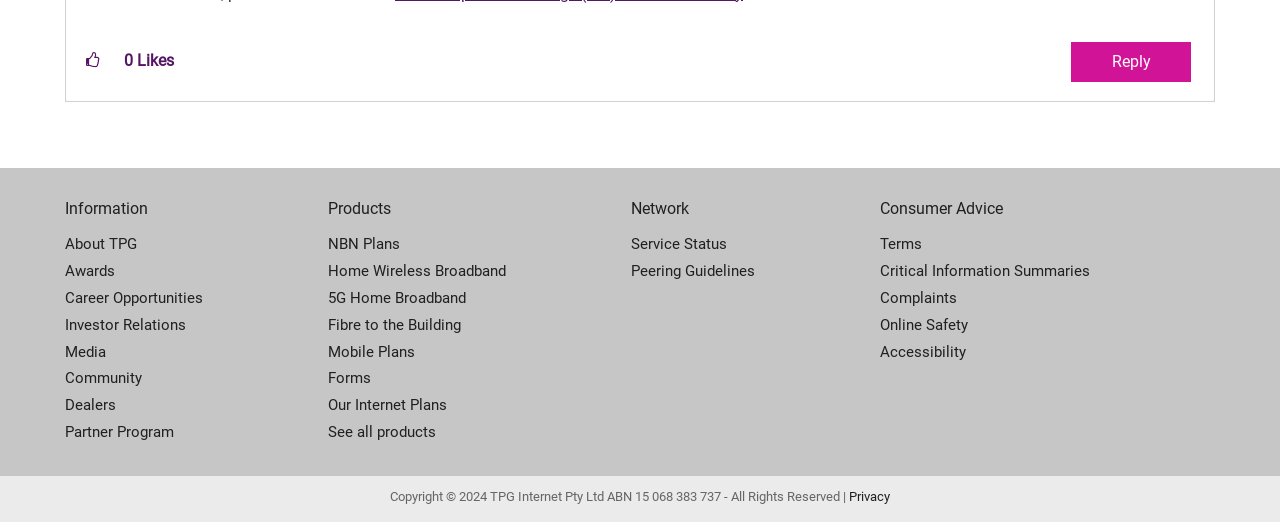What is the company name mentioned in the copyright information?
Please elaborate on the answer to the question with detailed information.

I found the answer by looking at the StaticText element with the text 'Copyright © 2024 TPG Internet Pty Ltd ABN 15 068 383 737 - All Rights Reserved |'.